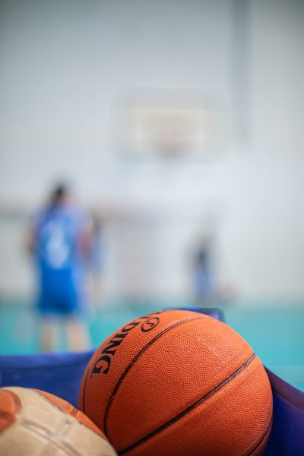What is the color of the jerseys worn by the players?
Please answer using one word or phrase, based on the screenshot.

blue